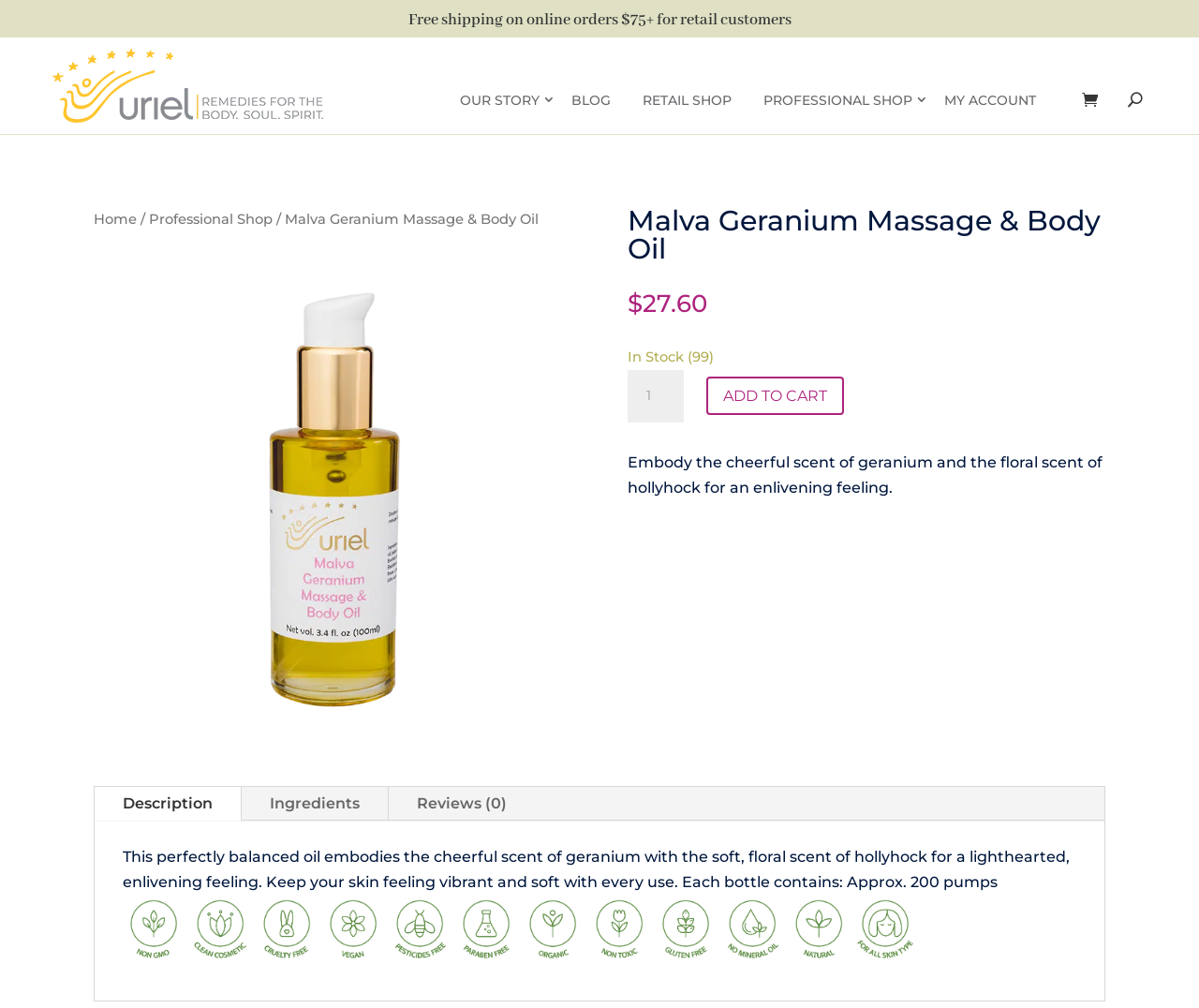Please provide the bounding box coordinates for the UI element as described: "parent_node: About Us aria-label="Menu Toggle"". The coordinates must be four floats between 0 and 1, represented as [left, top, right, bottom].

None